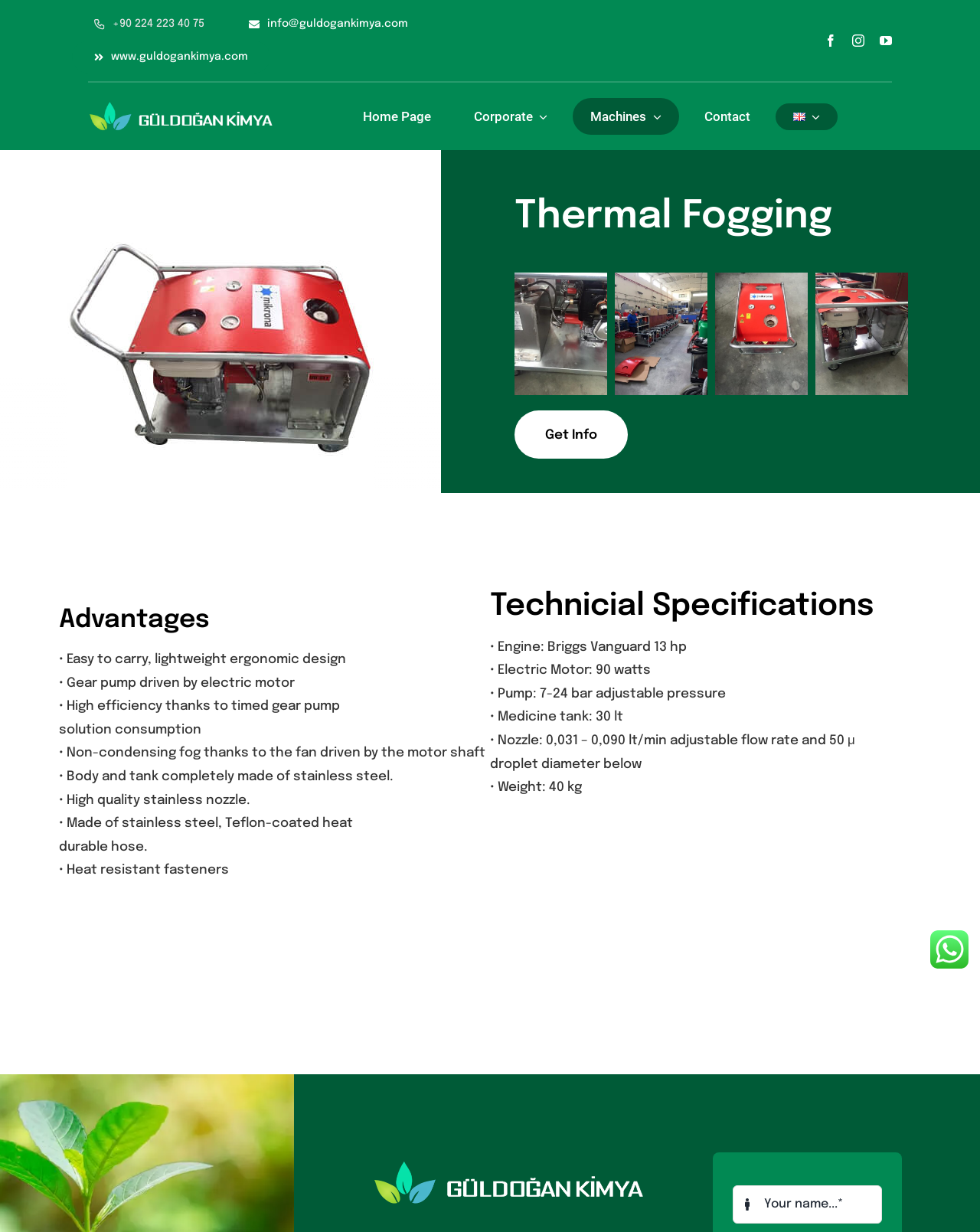Write a detailed summary of the webpage.

This webpage is about Thermal Fogging, a product of ULV İlaçlama Makinaları. At the top left corner, there is a logo of ULV İlaçlama Makinaları, accompanied by three contact links: phone number, email, and website. On the top right corner, there are social media links to Facebook, Instagram, and YouTube.

Below the logo, there is a navigation menu with links to Home Page, Corporate, Machines, Contact, and English. The English link has a flag icon next to it.

The main content of the webpage is divided into two sections. The left section has a heading "Thermal Fogging" and displays four links with images, labeled "sisleme (1)" to "sisleme (6)". Below these links, there is a "Get Info" button.

The right section has two headings: "Advantages" and "Technicial Specifications". Under "Advantages", there are seven bullet points describing the benefits of Thermal Fogging, including its lightweight design, electric motor, and high efficiency. Under "Technicial Specifications", there are eight bullet points listing the product's technical details, such as engine power, electric motor wattage, and medicine tank capacity.

At the bottom of the page, there is a logo of ULV İlaçlama Makinaları again, and a textbox for users to input their name. On the bottom right corner, there is an image and a "Go to Top" link.